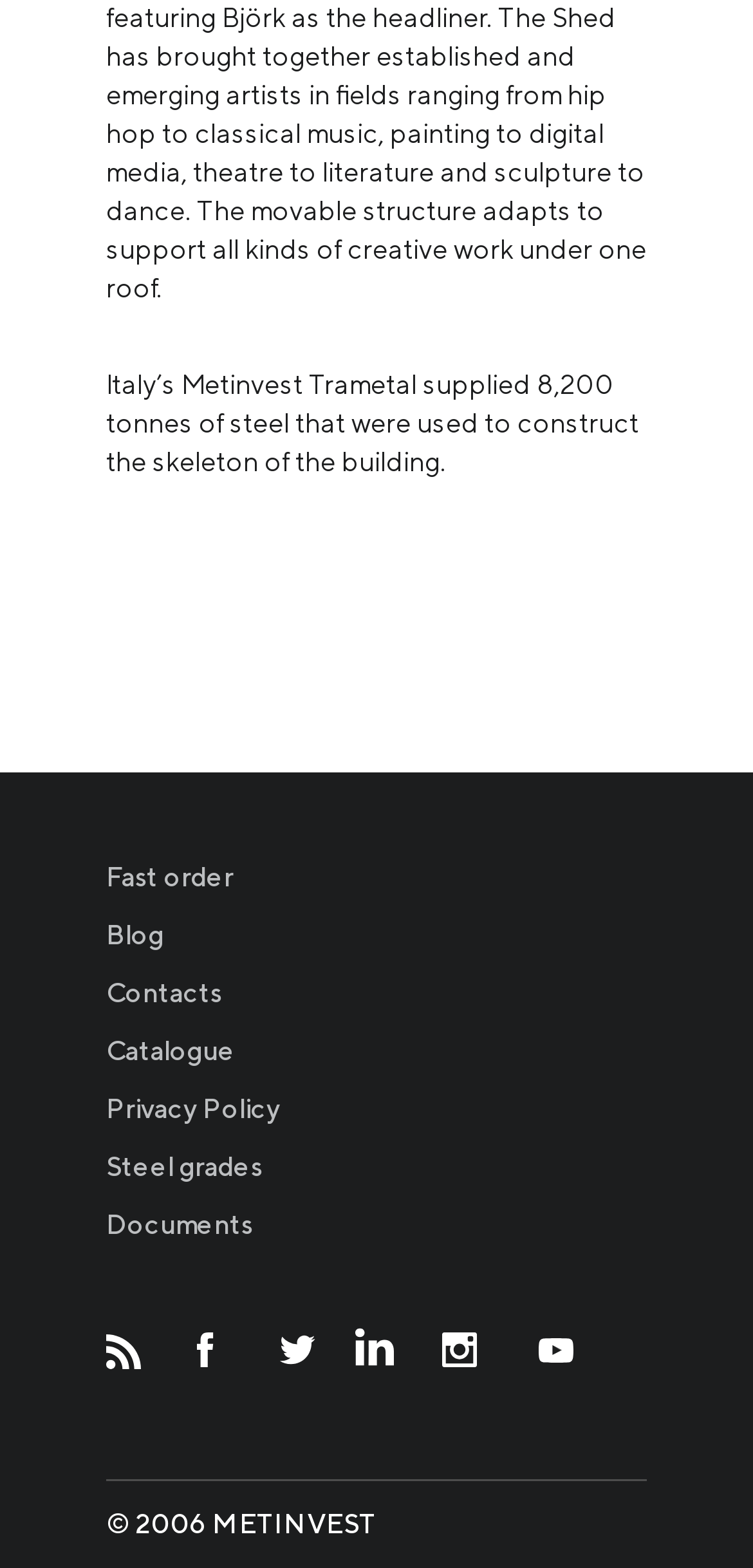Identify the bounding box coordinates for the region to click in order to carry out this instruction: "Go to 'Contacts'". Provide the coordinates using four float numbers between 0 and 1, formatted as [left, top, right, bottom].

[0.141, 0.623, 0.295, 0.643]